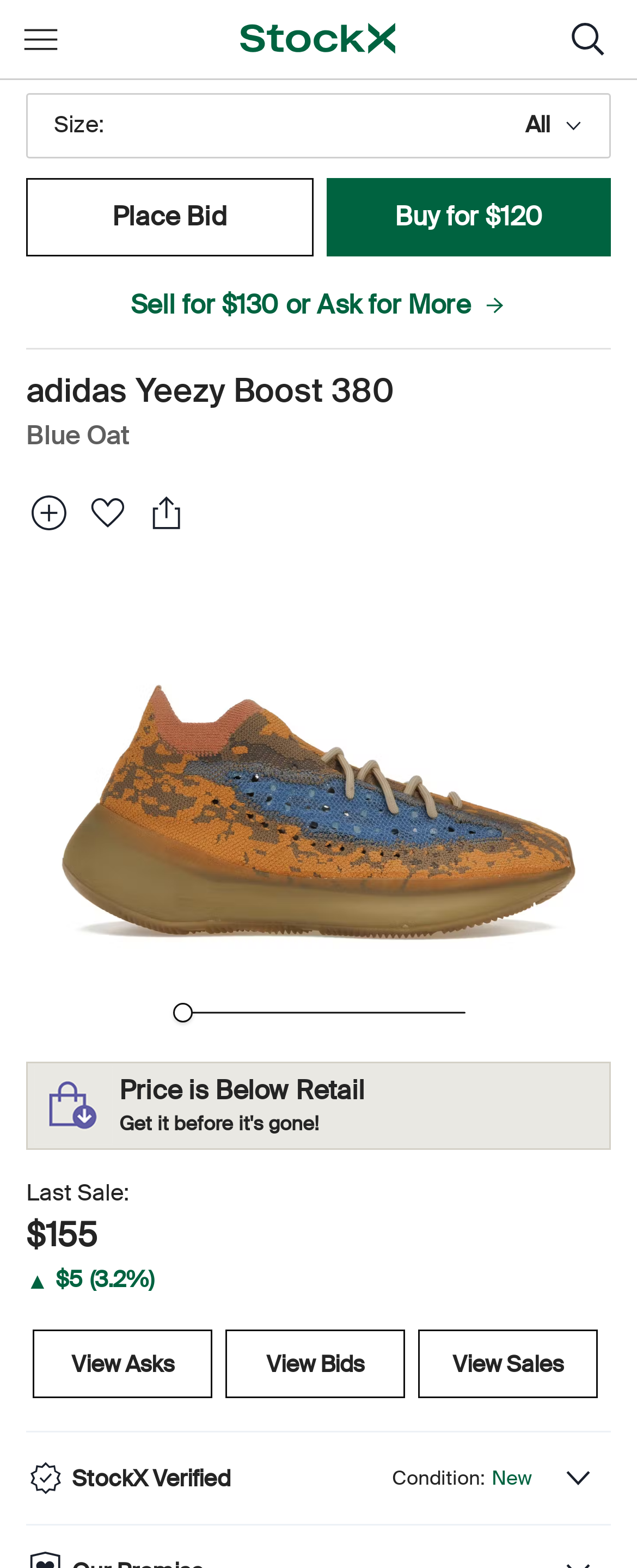What can be added to?
From the screenshot, provide a brief answer in one word or phrase.

Portfolio